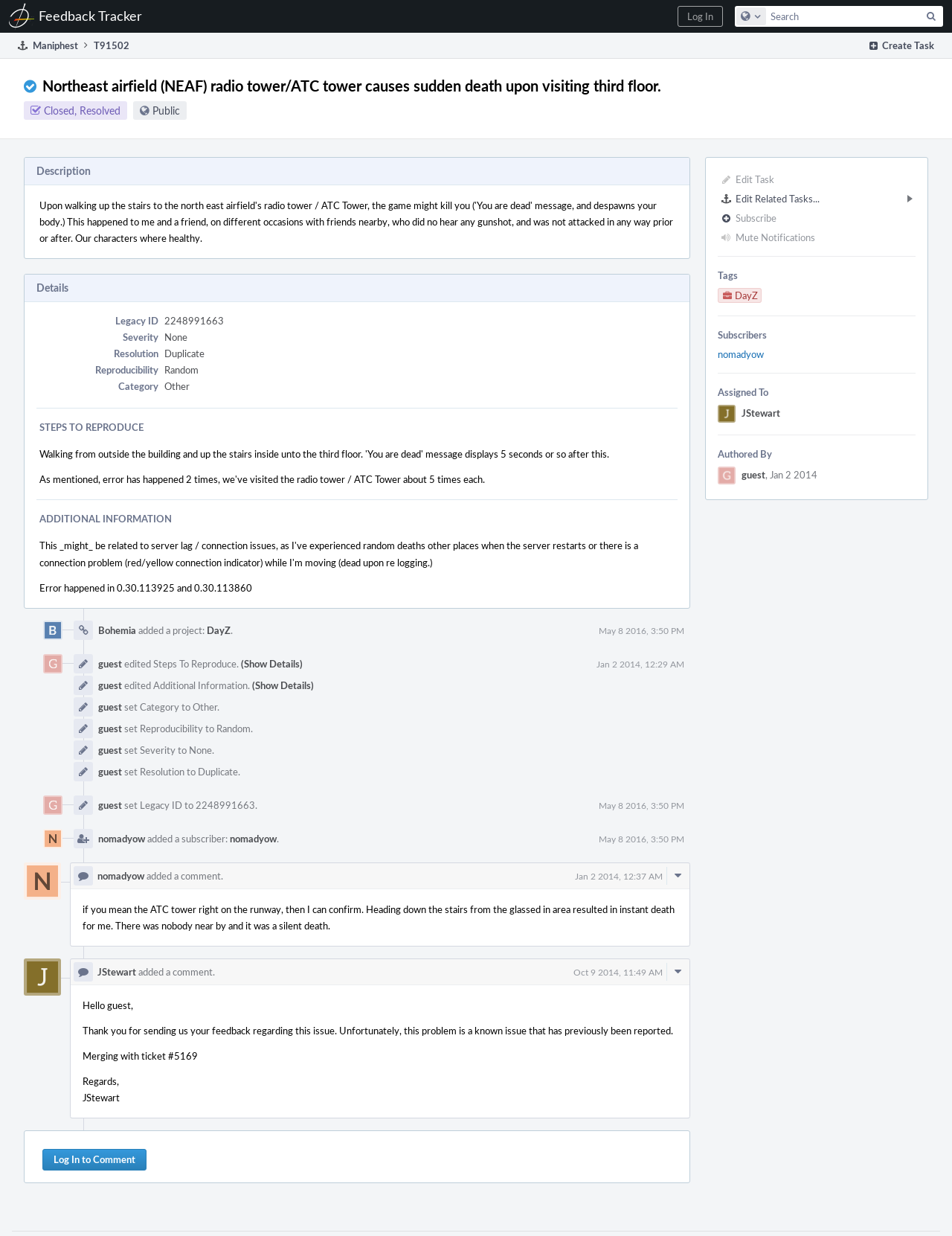From the given element description: "Log In to Comment", find the bounding box for the UI element. Provide the coordinates as four float numbers between 0 and 1, in the order [left, top, right, bottom].

[0.045, 0.93, 0.154, 0.947]